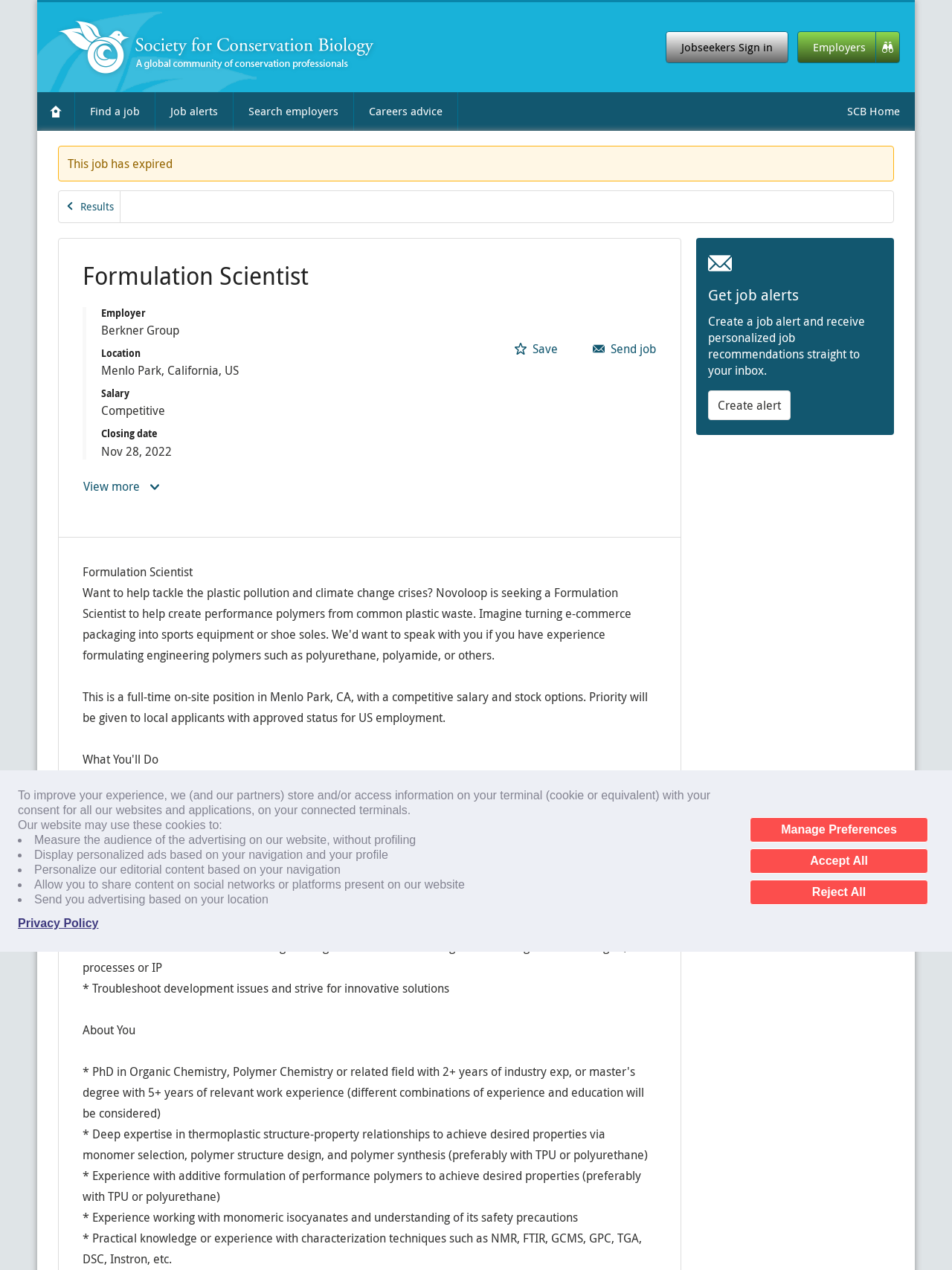Please indicate the bounding box coordinates of the element's region to be clicked to achieve the instruction: "Subscribe to a newsletter". Provide the coordinates as four float numbers between 0 and 1, i.e., [left, top, right, bottom].

None